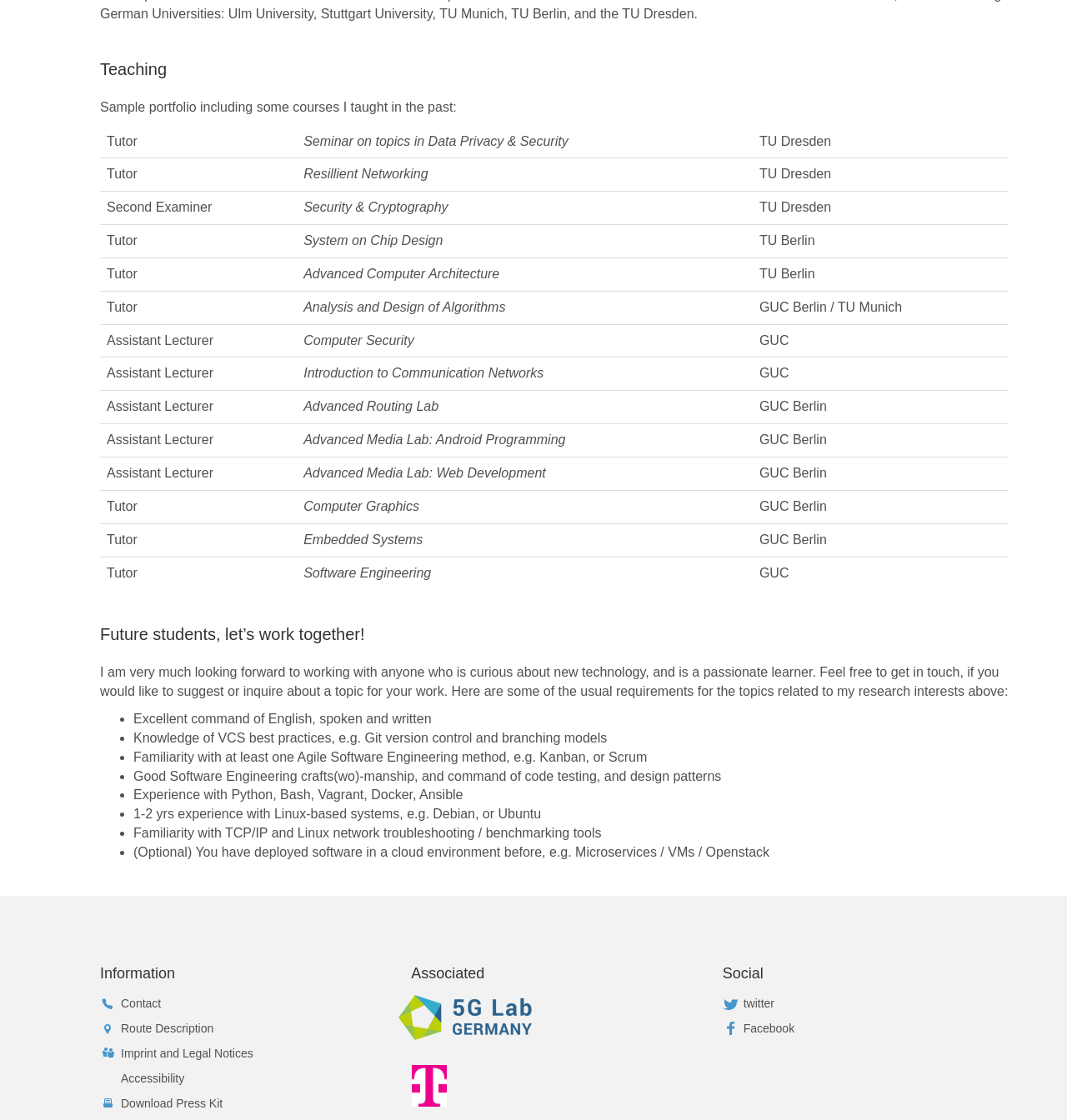Using the element description: "Contact", determine the bounding box coordinates for the specified UI element. The coordinates should be four float numbers between 0 and 1, [left, top, right, bottom].

[0.113, 0.89, 0.151, 0.901]